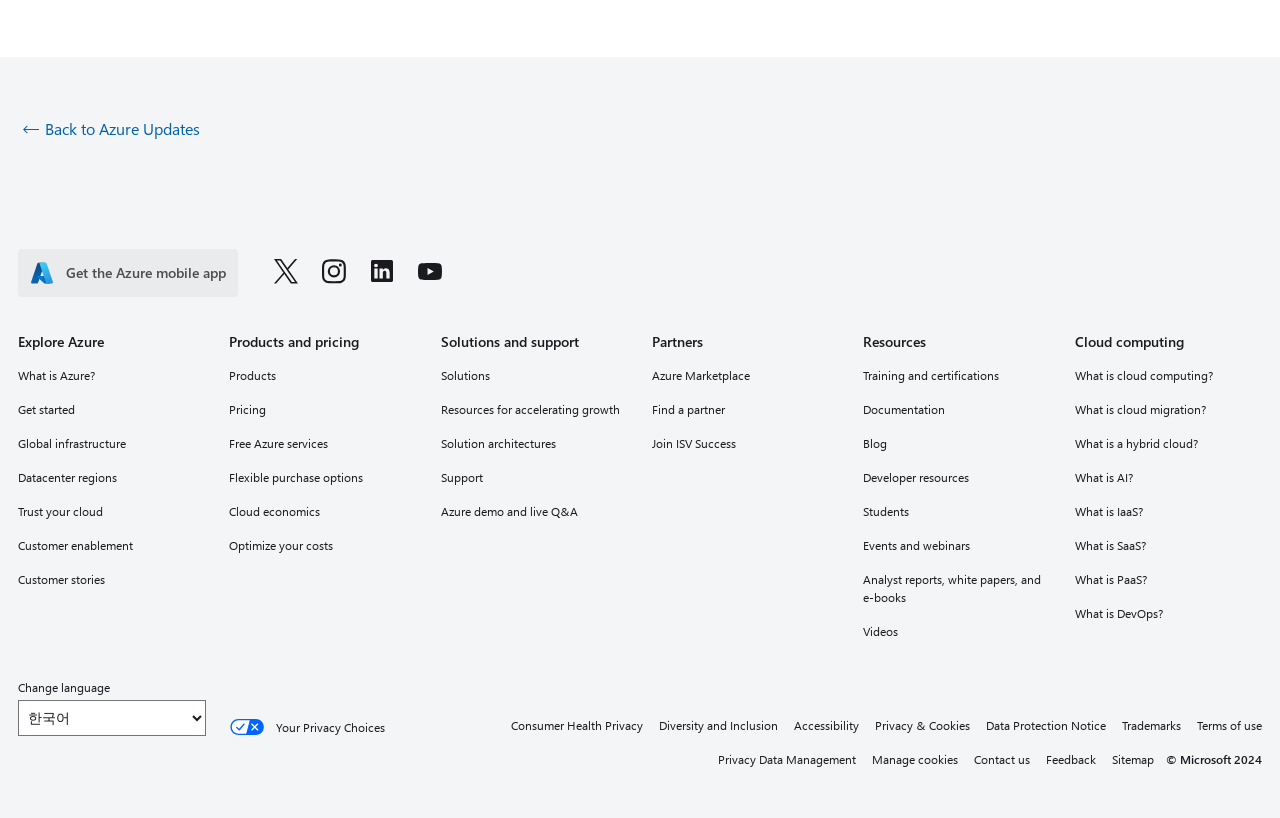Identify the bounding box for the UI element specified in this description: "Privacy & Cookies". The coordinates must be four float numbers between 0 and 1, formatted as [left, top, right, bottom].

[0.684, 0.872, 0.758, 0.899]